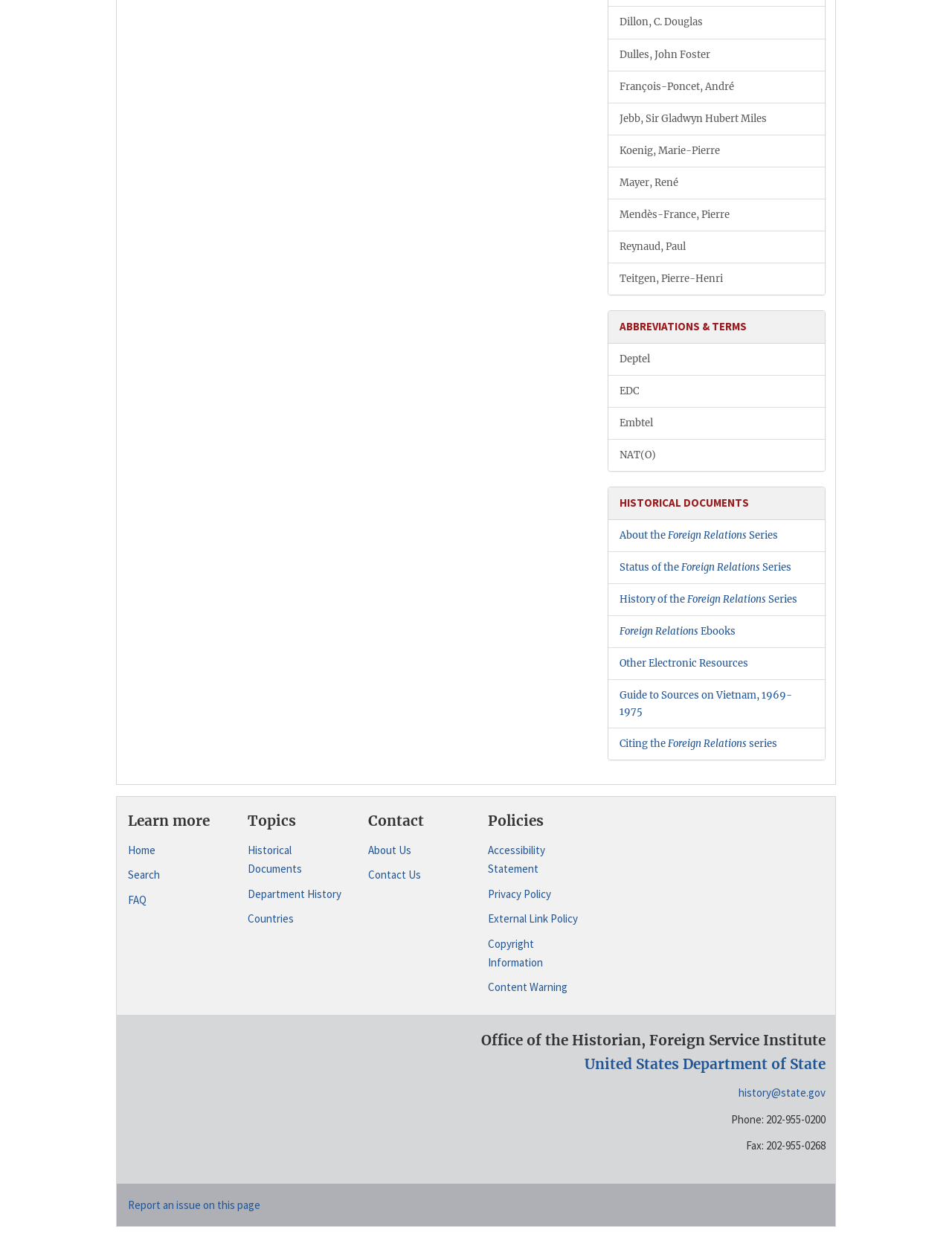Refer to the image and provide an in-depth answer to the question: 
What is the name of the series about foreign relations?

I found the answer by looking at the links under the 'HISTORICAL DOCUMENTS' heading, where I saw links like 'About the Foreign Relations Series', 'Status of the Foreign Relations Series', and 'History of the Foreign Relations Series', which suggests that 'Foreign Relations Series' is the name of the series.